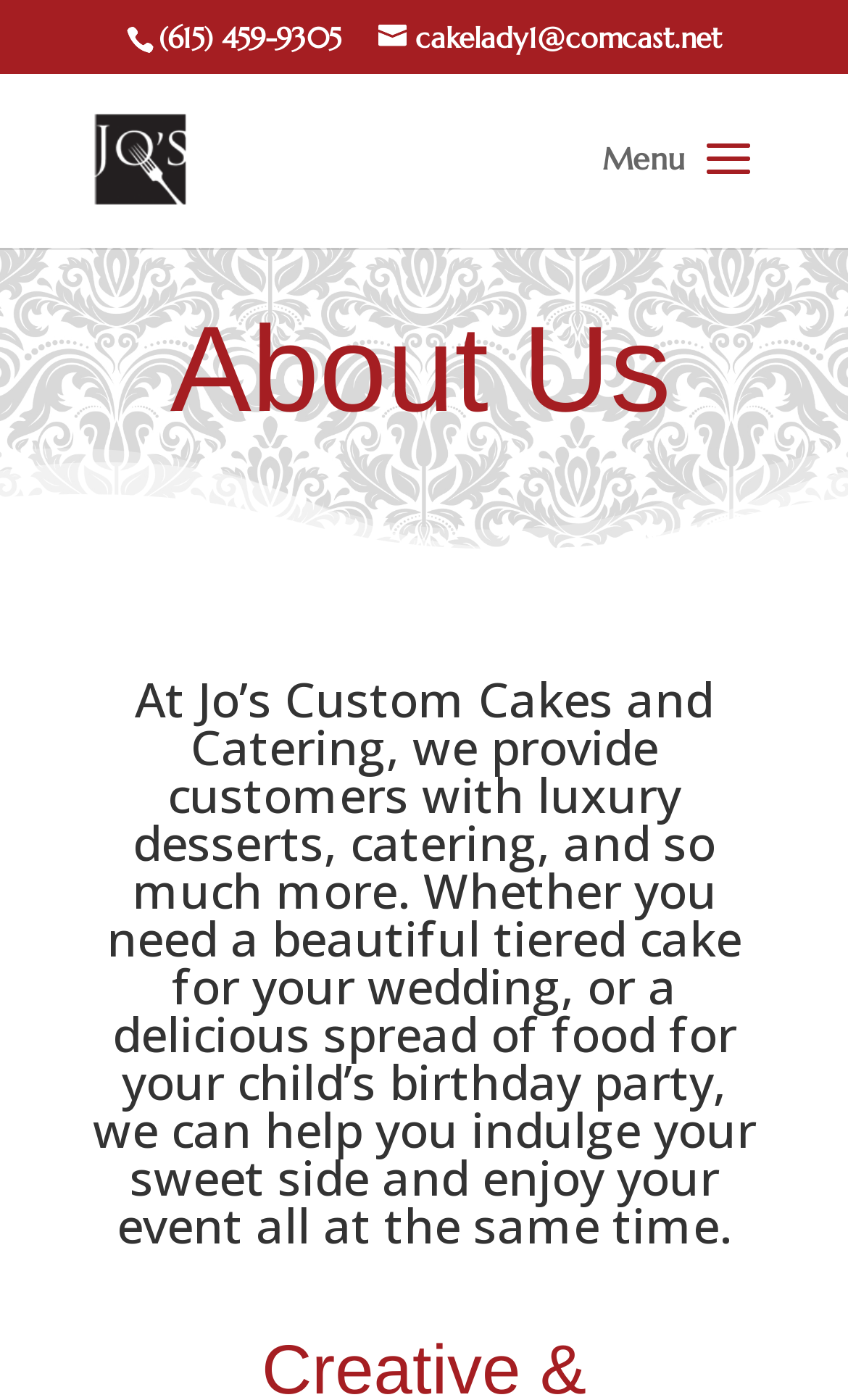Generate a comprehensive caption for the webpage you are viewing.

The webpage is about Jo's Custom Cakes & Catering, specifically the "About Us" section. At the top, there are three links: two on the left side, one with a phone number and the other with an email address, and one on the right side with the company name. Below these links, there is a logo image of Jo's Custom Cakes & Catering, aligned to the left.

The main content of the page is divided into three sections, each marked with a heading. The first heading is "About Us", centered at the top of the main content area. The second heading is empty, but it serves as a separator between the first and third sections. The third heading is a long paragraph that describes the services offered by Jo's Custom Cakes and Catering, including luxury desserts, catering, and event planning for weddings and birthday parties. This paragraph takes up most of the main content area, spanning from the top to the bottom.